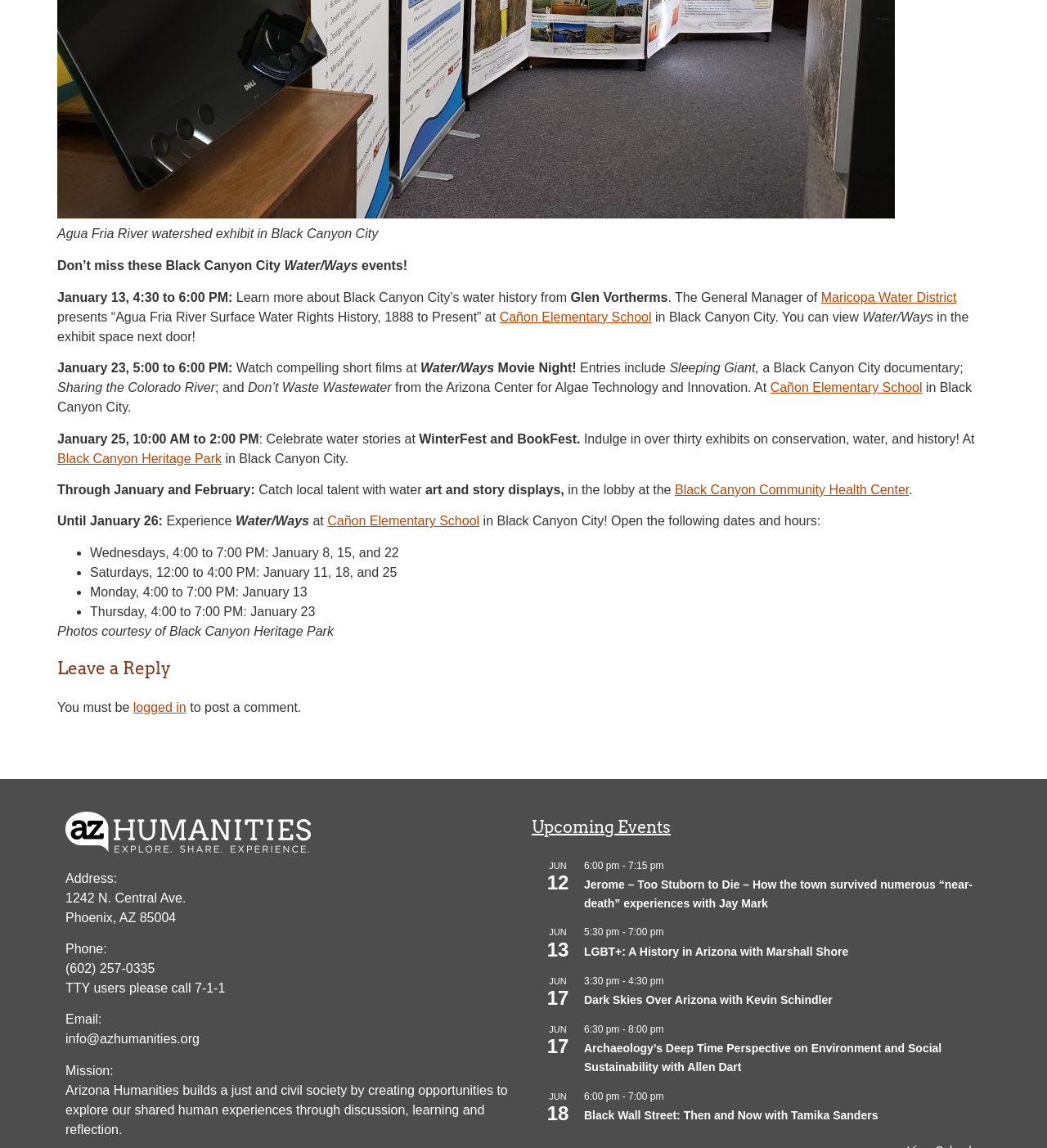Could you provide the bounding box coordinates for the portion of the screen to click to complete this instruction: "Click 'Black Canyon Heritage Park'"?

[0.055, 0.393, 0.212, 0.405]